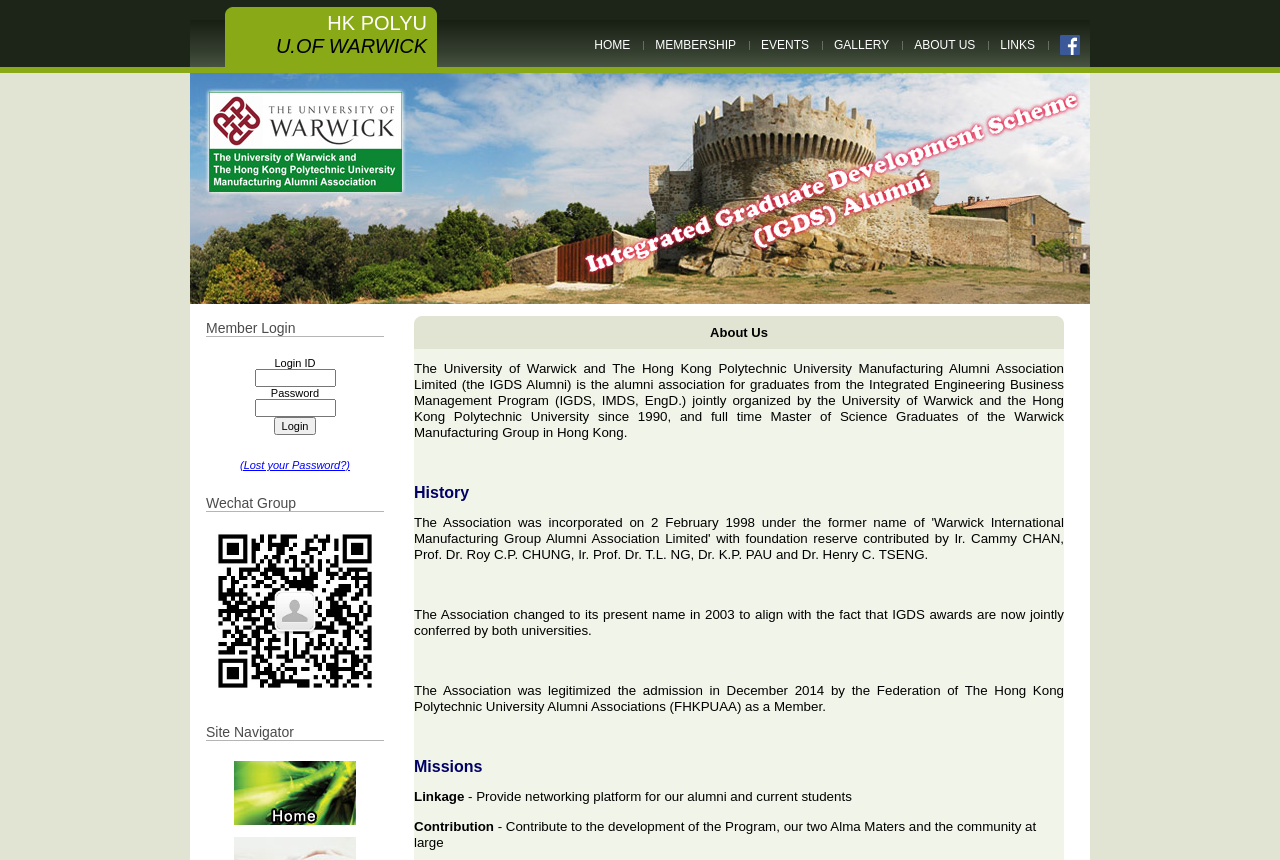Find the bounding box coordinates of the element to click in order to complete the given instruction: "Open Facebook Group in new Window."

[0.828, 0.041, 0.844, 0.064]